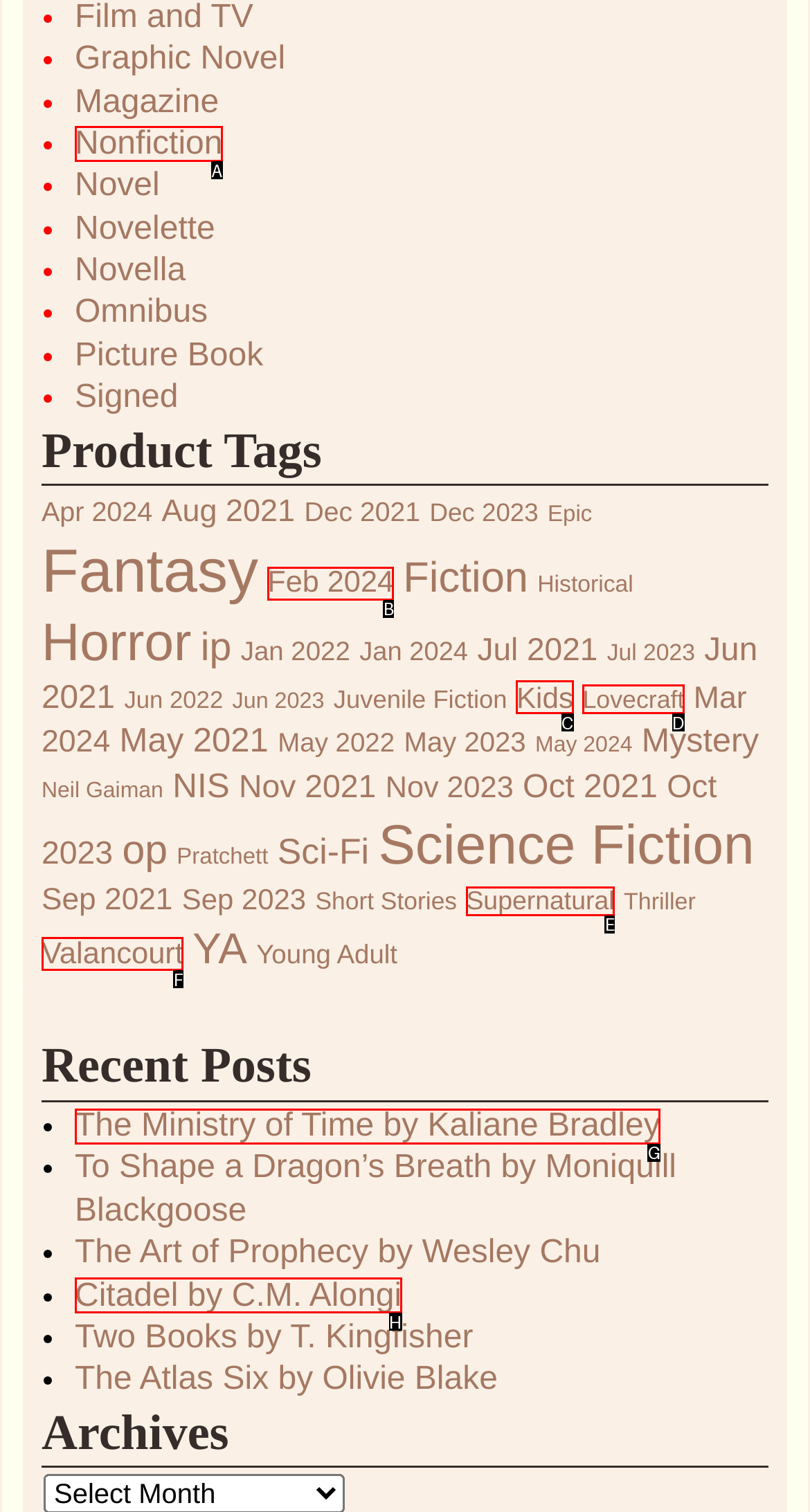Tell me which one HTML element best matches the description: Citadel by C.M. Alongi Answer with the option's letter from the given choices directly.

H